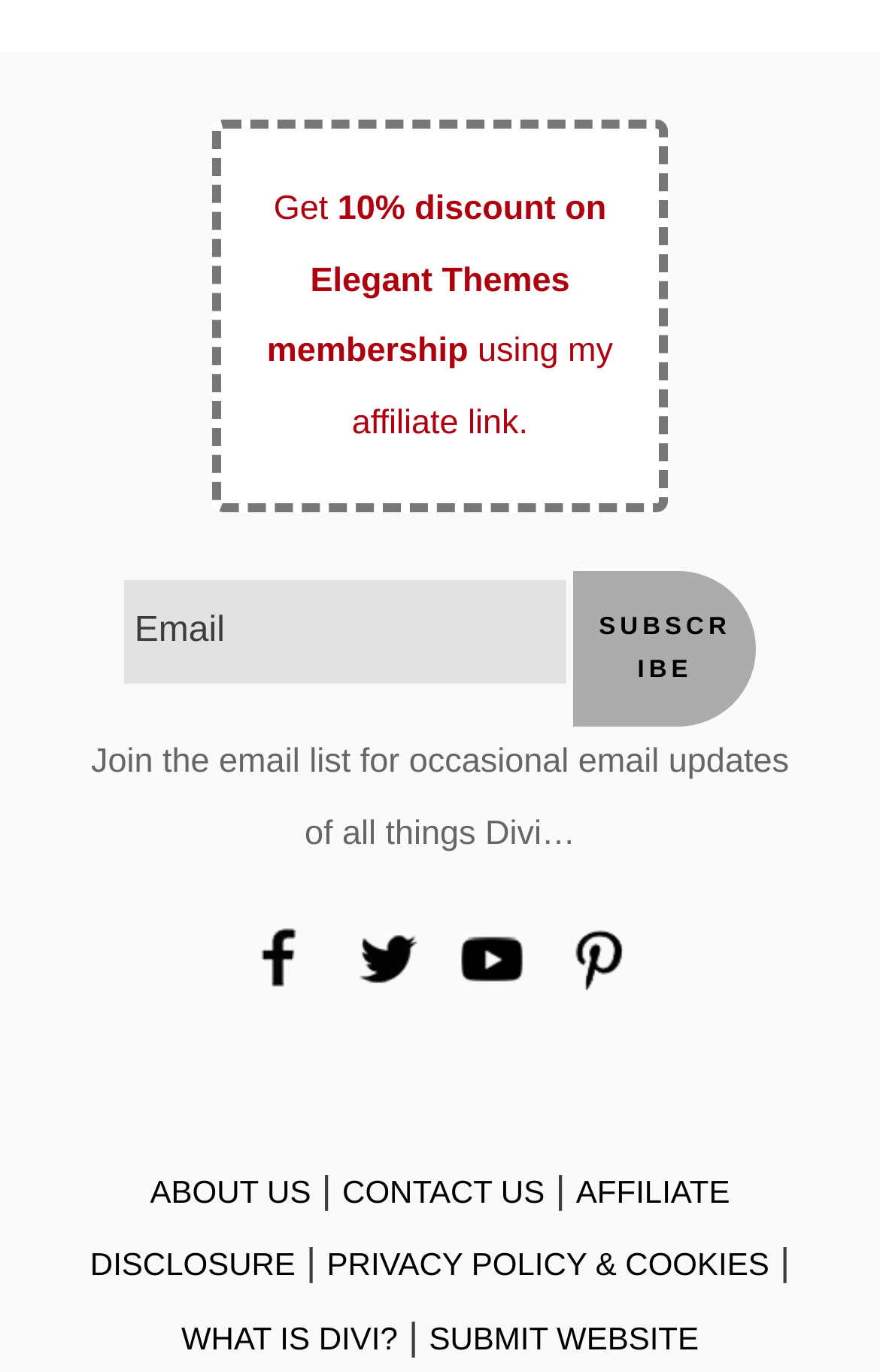What is the purpose of the textbox on the webpage?
Please craft a detailed and exhaustive response to the question.

The textbox is located next to the 'SUBSCRIBE' link, indicating that it is used to input an email address to subscribe to the website's email list.